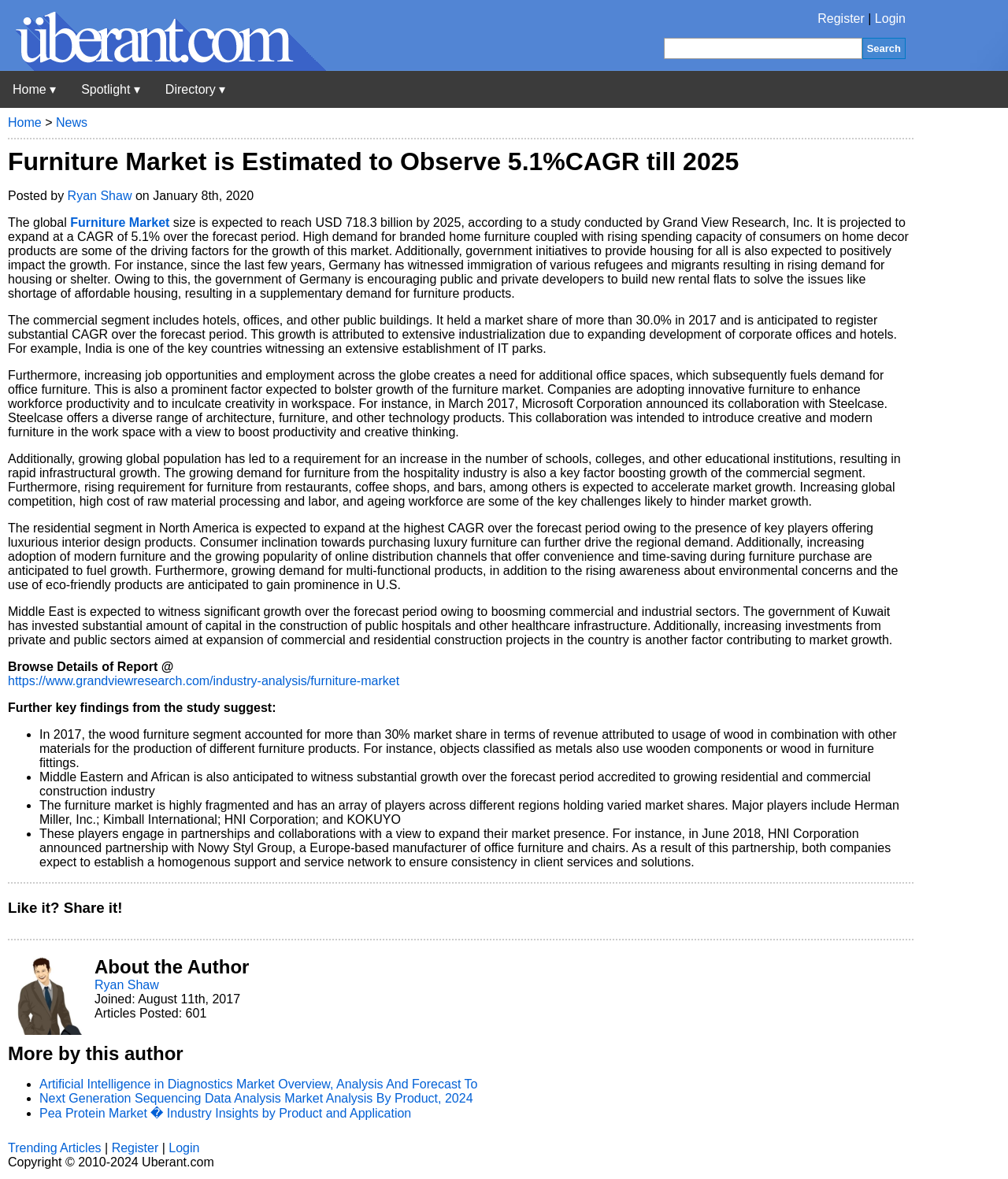What is the expected growth rate of the furniture market?
Give a detailed response to the question by analyzing the screenshot.

The expected growth rate of the furniture market can be found in the article, where it is written 'It is projected to expand at a CAGR of 5.1% over the forecast period'.